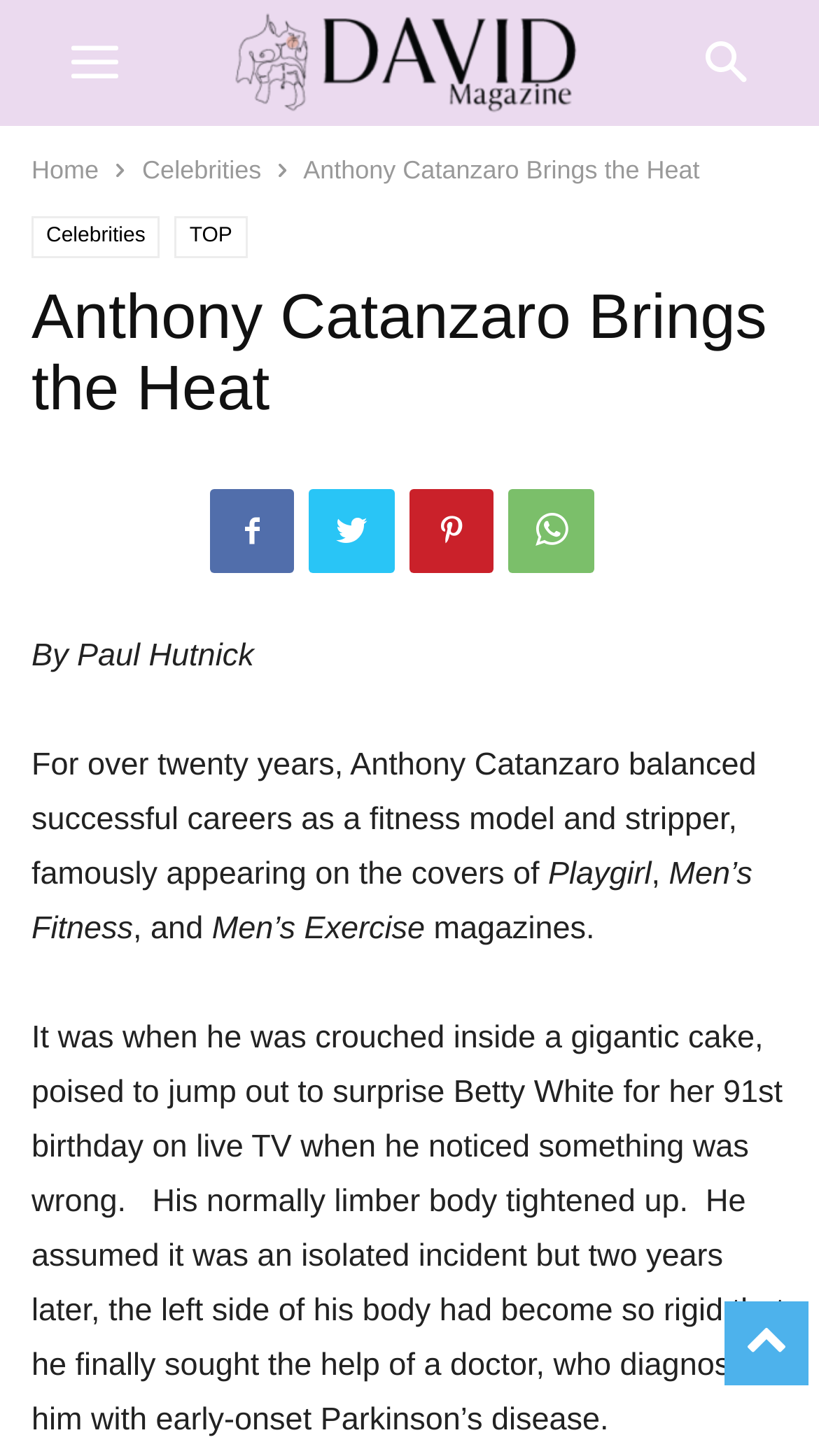Please identify the bounding box coordinates of the area that needs to be clicked to follow this instruction: "go to home page".

[0.038, 0.107, 0.121, 0.127]